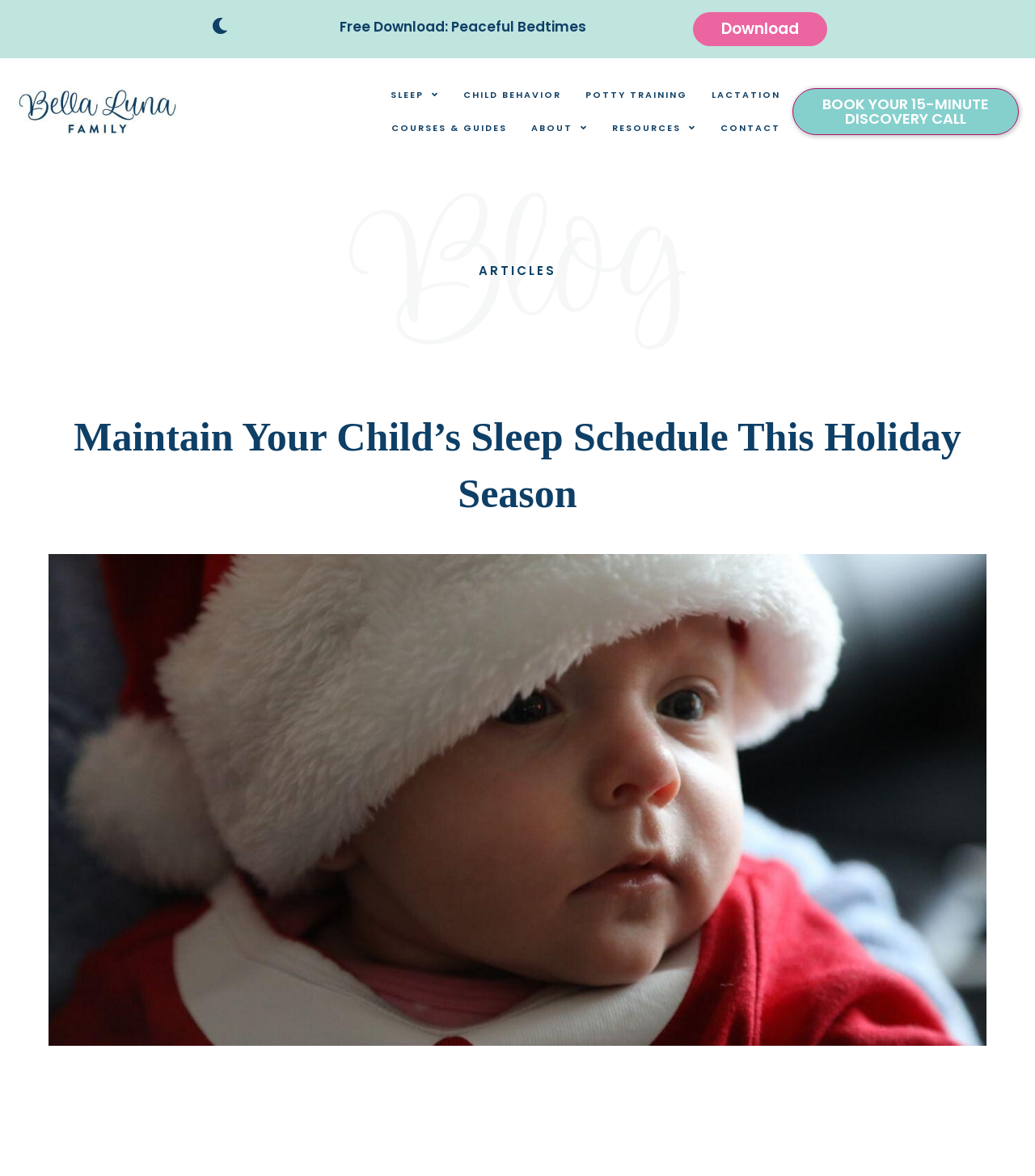Can you determine the bounding box coordinates of the area that needs to be clicked to fulfill the following instruction: "Check the 'Recent Posts' section"?

None